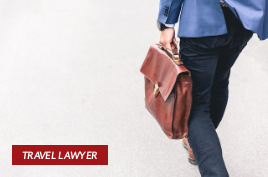What is the focus of the article related to?
Refer to the image and give a detailed answer to the query.

The label 'TRAVEL LAWYER' is prominently placed below the image, indicating the focus of the article related to legal services for travelers, reflecting a key theme of the accompanying article titled 'Why Is Hiring A Lawyer A Crucial Step To Take After An Accident?' which addresses the importance of legal representation in travel scenarios.